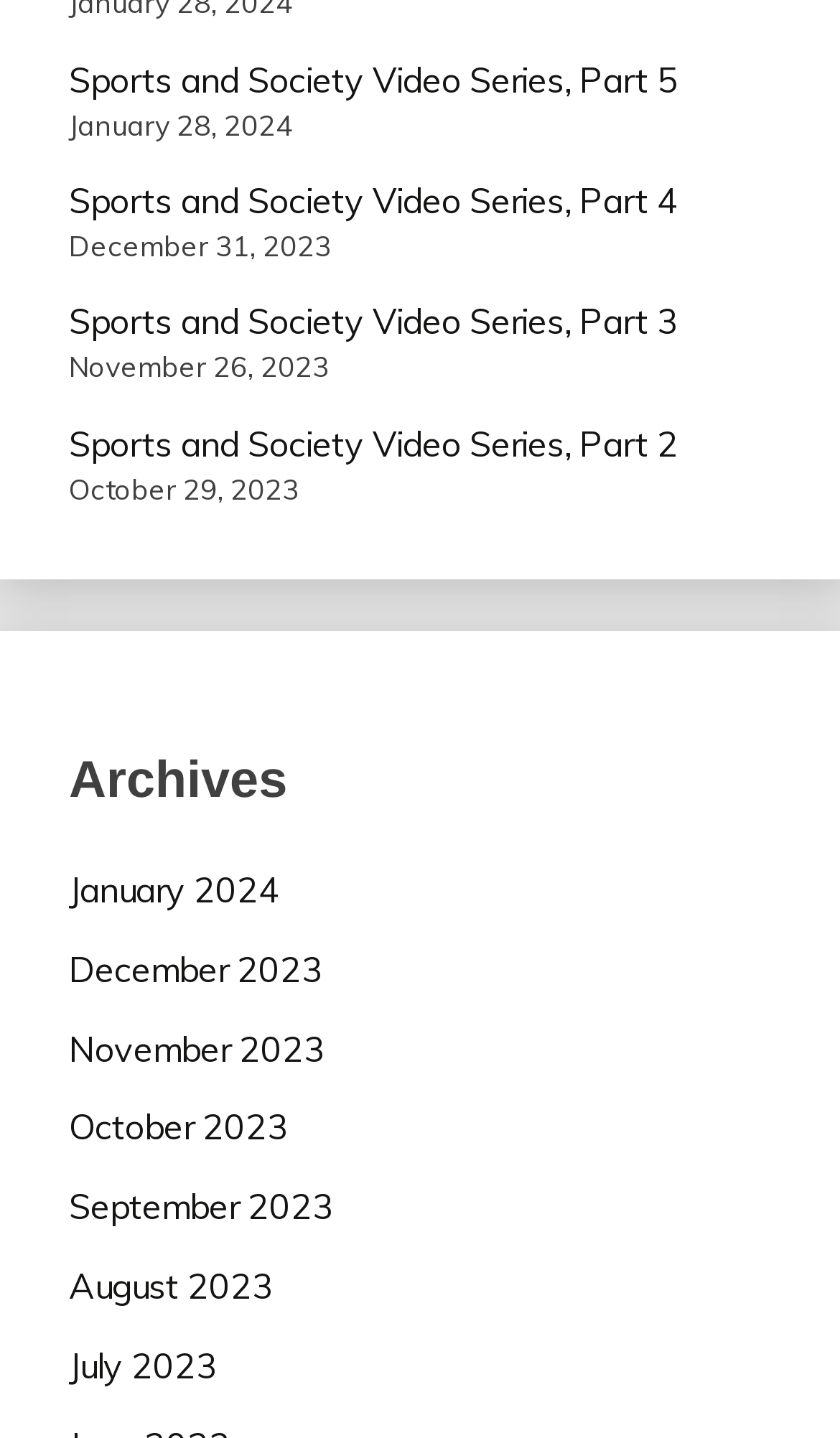Identify the bounding box coordinates of the part that should be clicked to carry out this instruction: "Click on Pop Up Sprinklers".

None